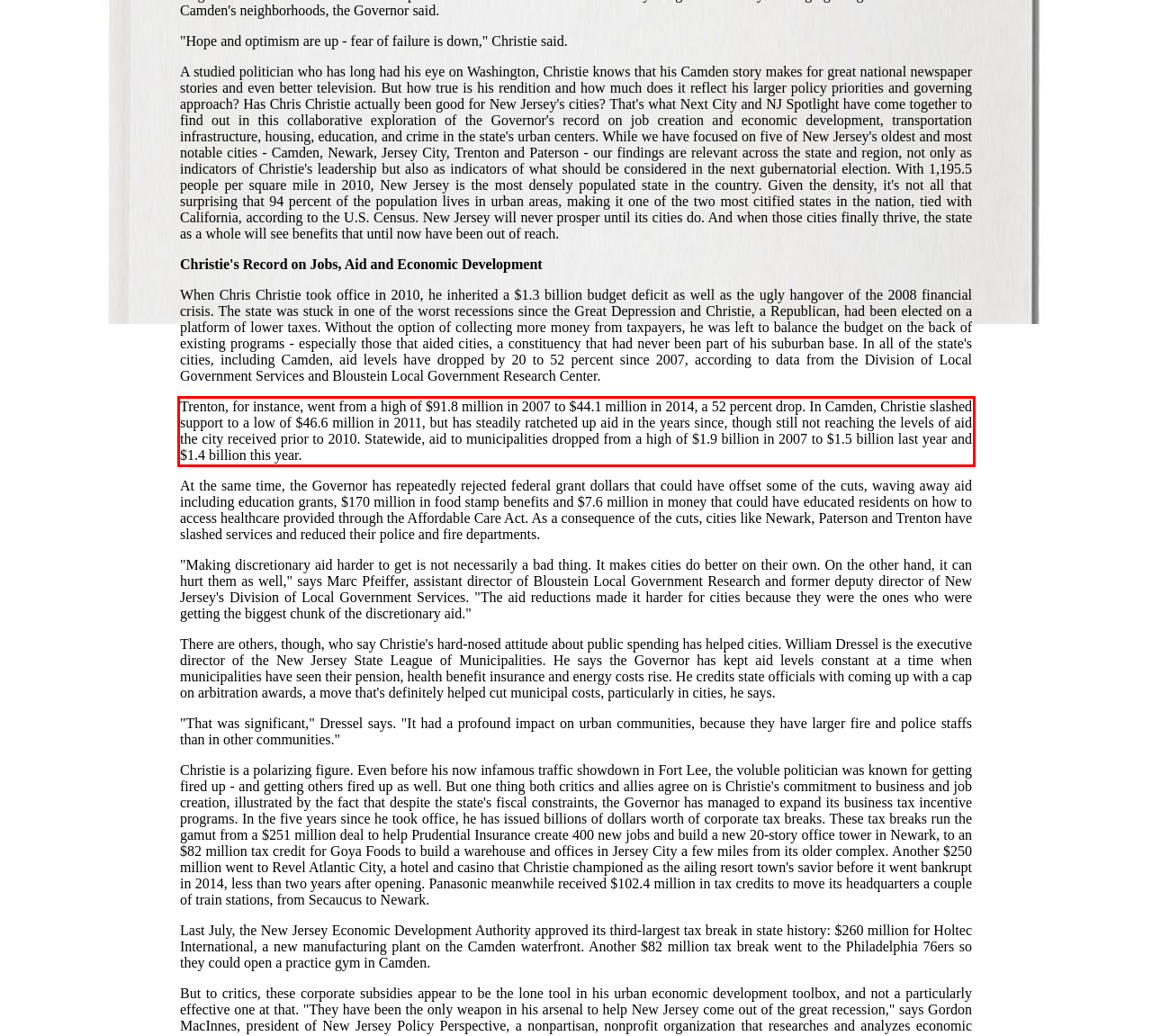Inspect the webpage screenshot that has a red bounding box and use OCR technology to read and display the text inside the red bounding box.

Trenton, for instance, went from a high of $91.8 million in 2007 to $44.1 million in 2014, a 52 percent drop. In Camden, Christie slashed support to a low of $46.6 million in 2011, but has steadily ratcheted up aid in the years since, though still not reaching the levels of aid the city received prior to 2010. Statewide, aid to municipalities dropped from a high of $1.9 billion in 2007 to $1.5 billion last year and $1.4 billion this year.